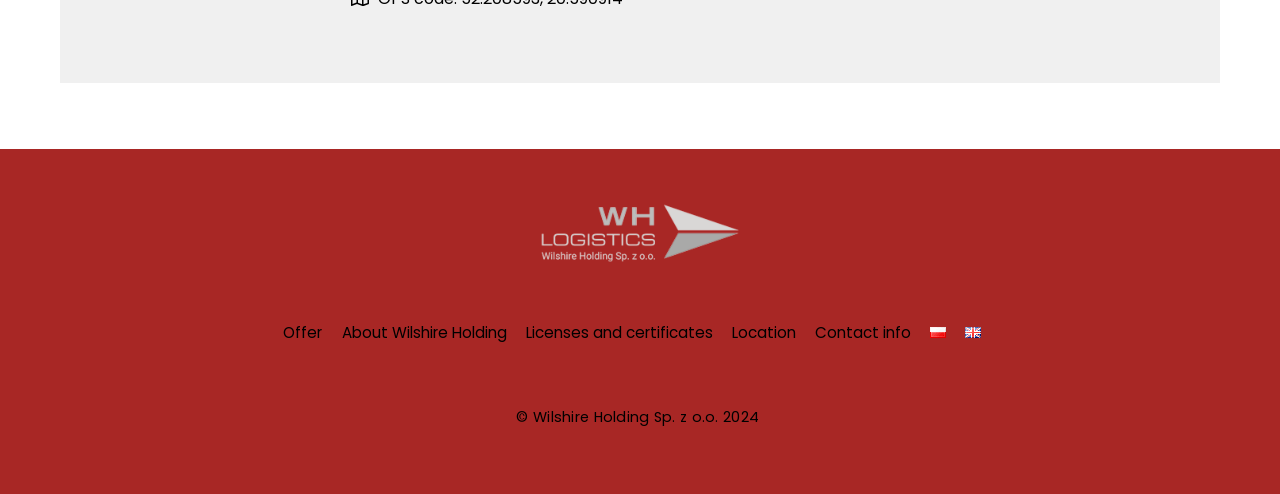Identify the bounding box coordinates of the region I need to click to complete this instruction: "Switch to the English version".

[0.754, 0.653, 0.767, 0.695]